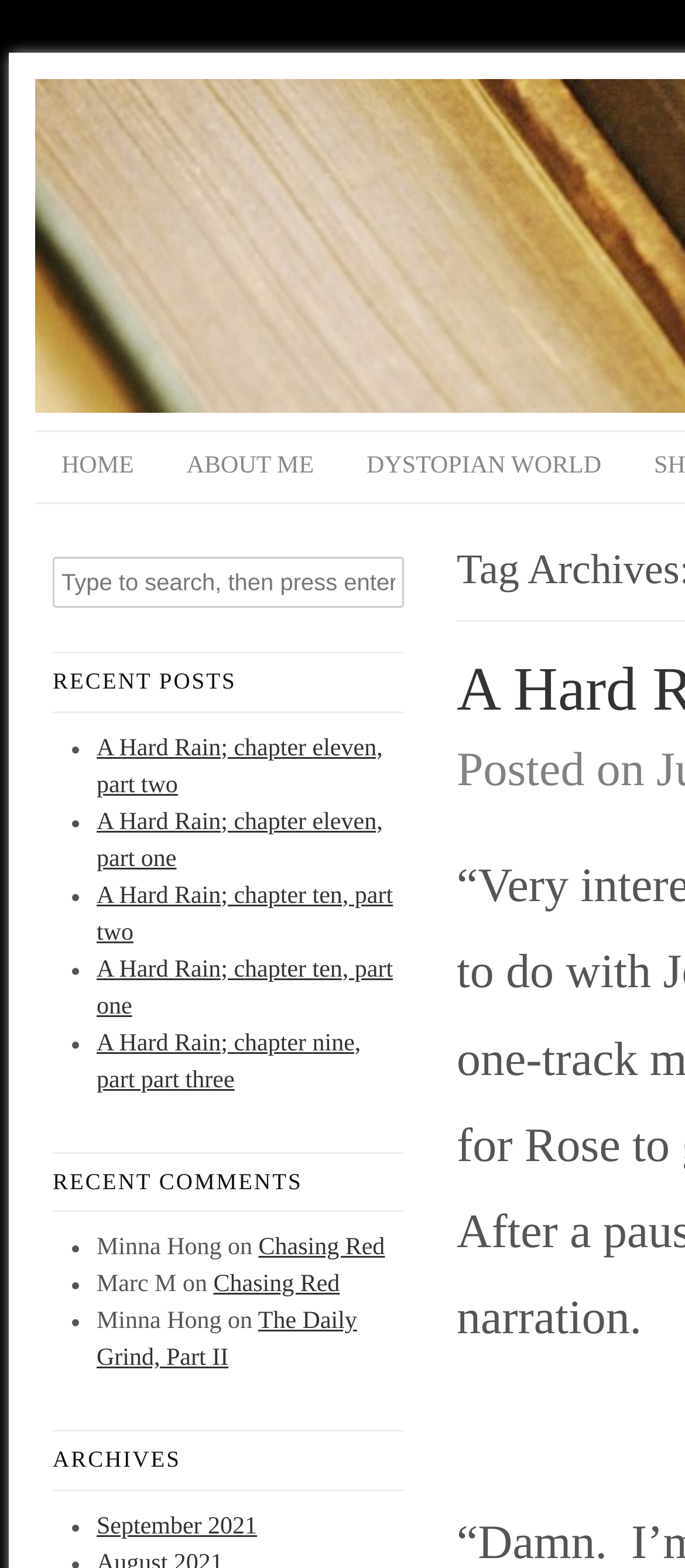Please extract the webpage's main title and generate its text content.

Tag Archives: chapter two part four